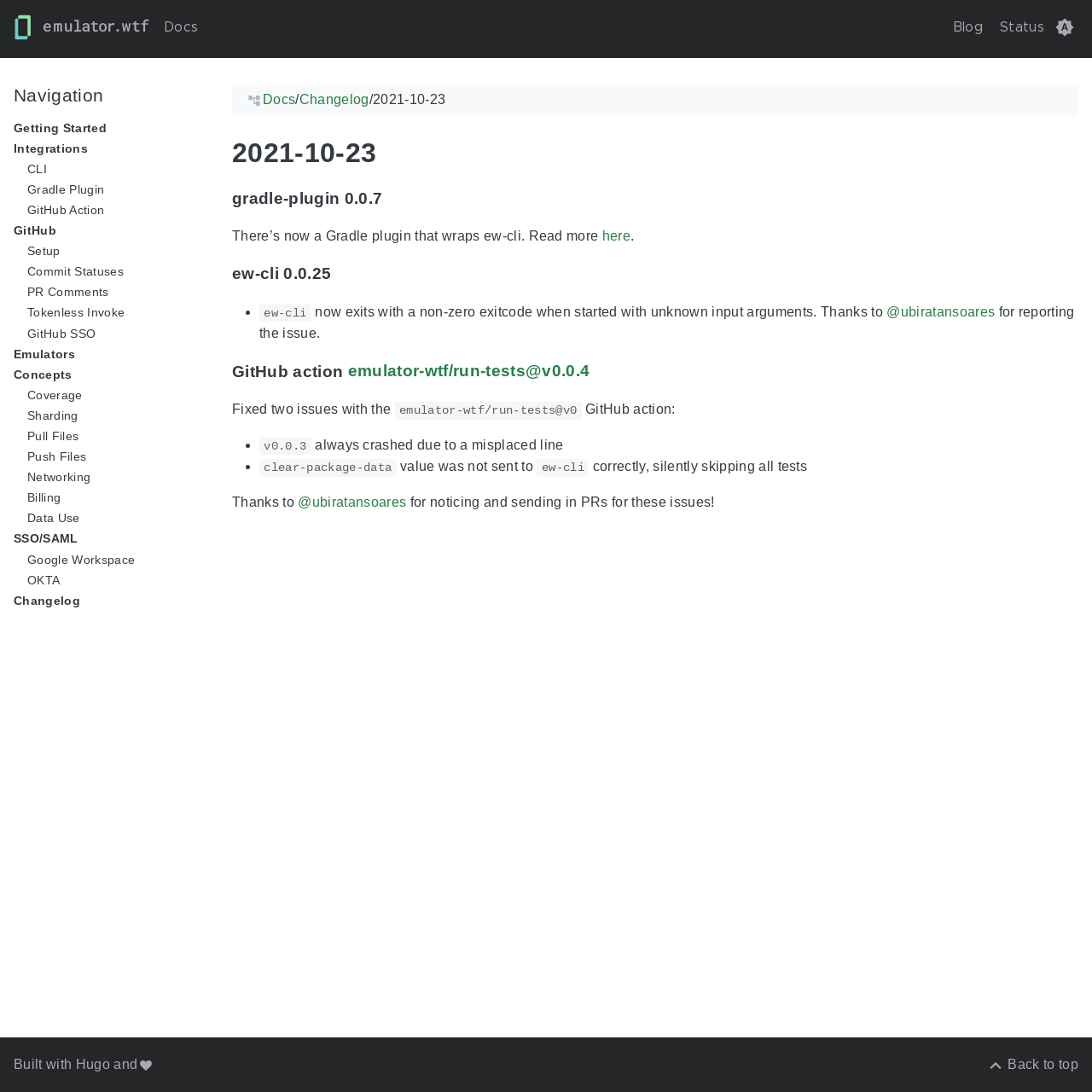Find the bounding box of the UI element described as: "Back to top". The bounding box coordinates should be given as four float values between 0 and 1, i.e., [left, top, right, bottom].

[0.904, 0.968, 0.988, 0.981]